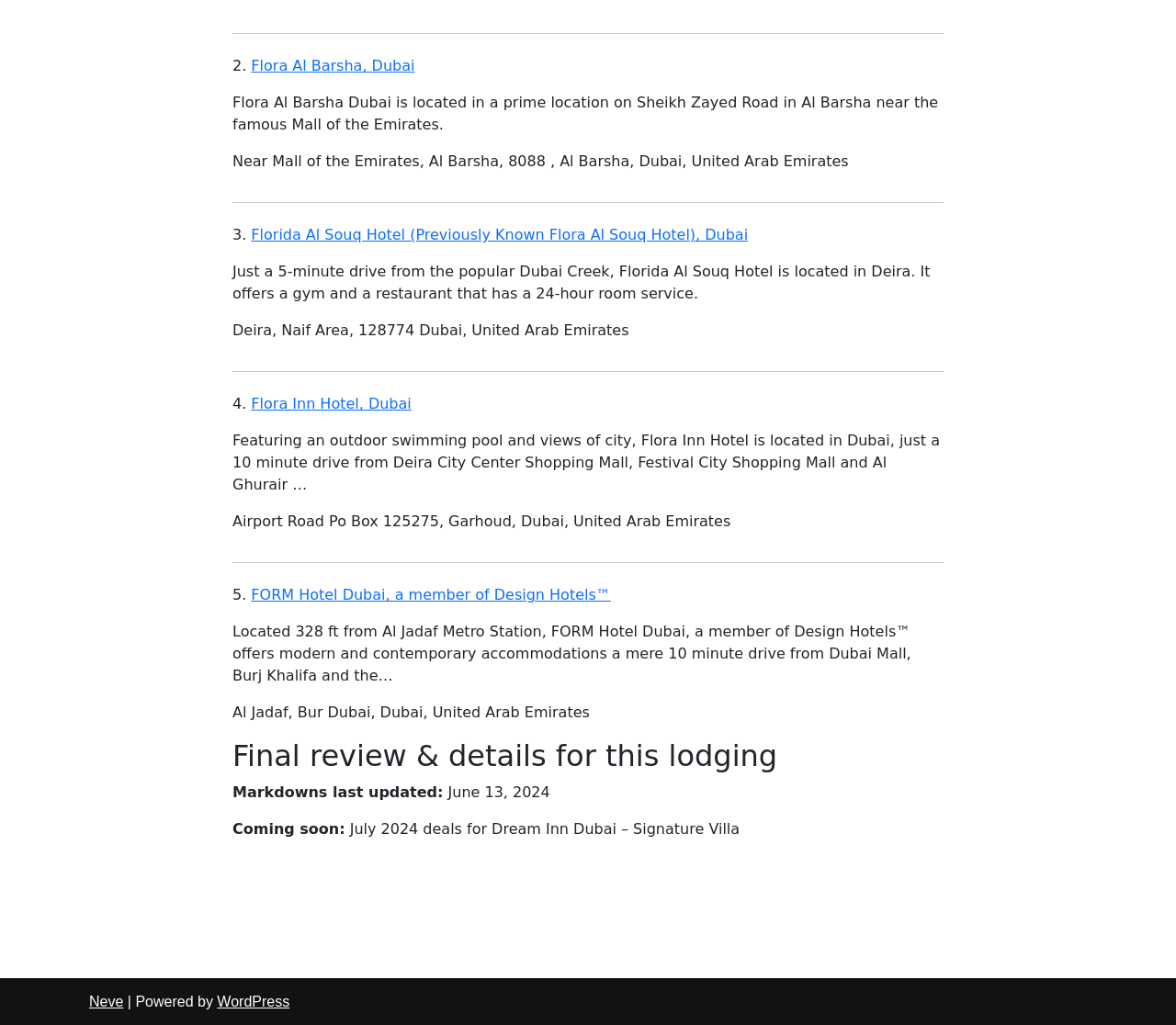Please answer the following question using a single word or phrase: What is the last updated date for markdowns?

June 13, 2024